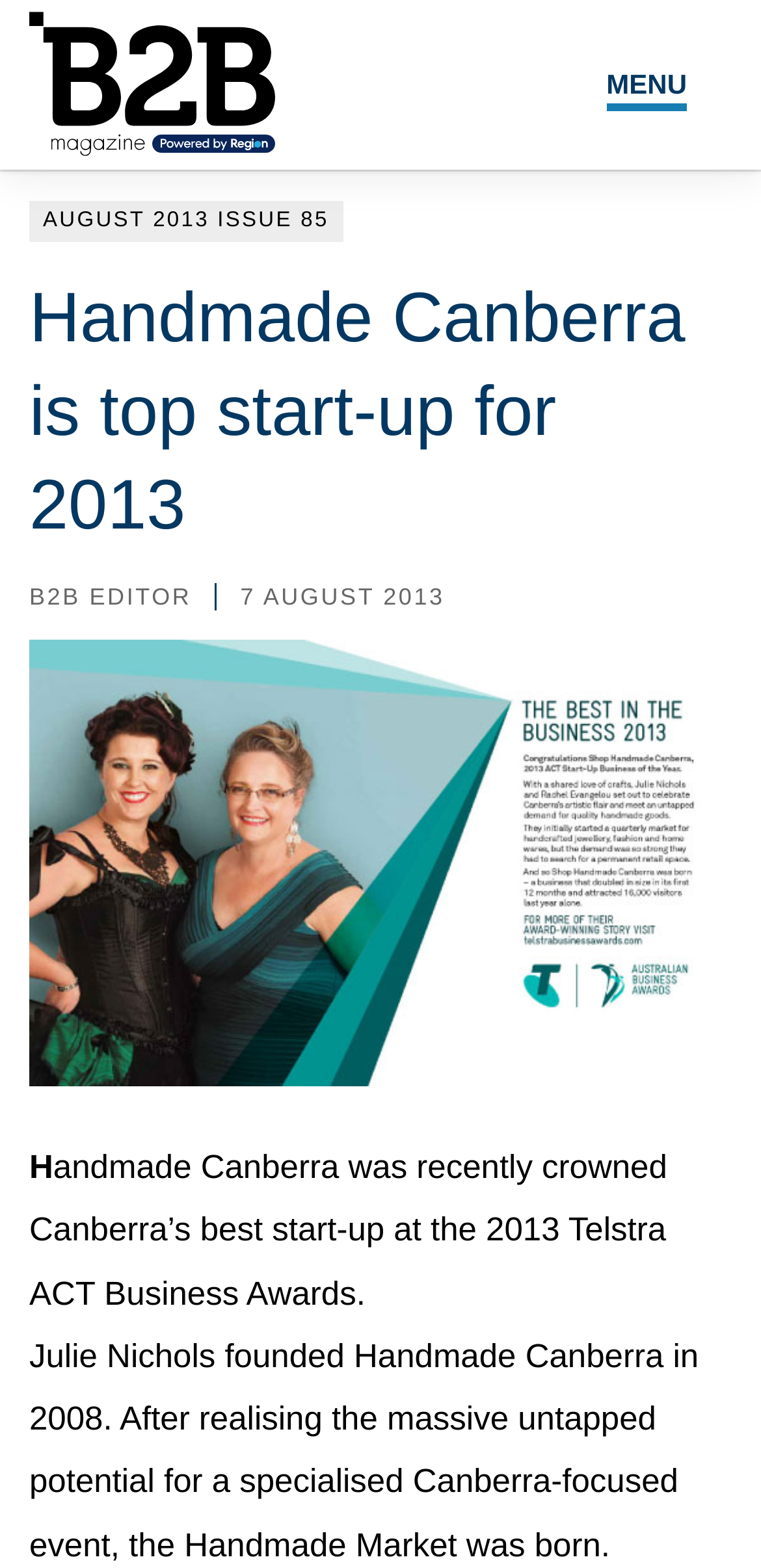Can you show the bounding box coordinates of the region to click on to complete the task described in the instruction: "Click the MENU button"?

[0.781, 0.032, 0.918, 0.075]